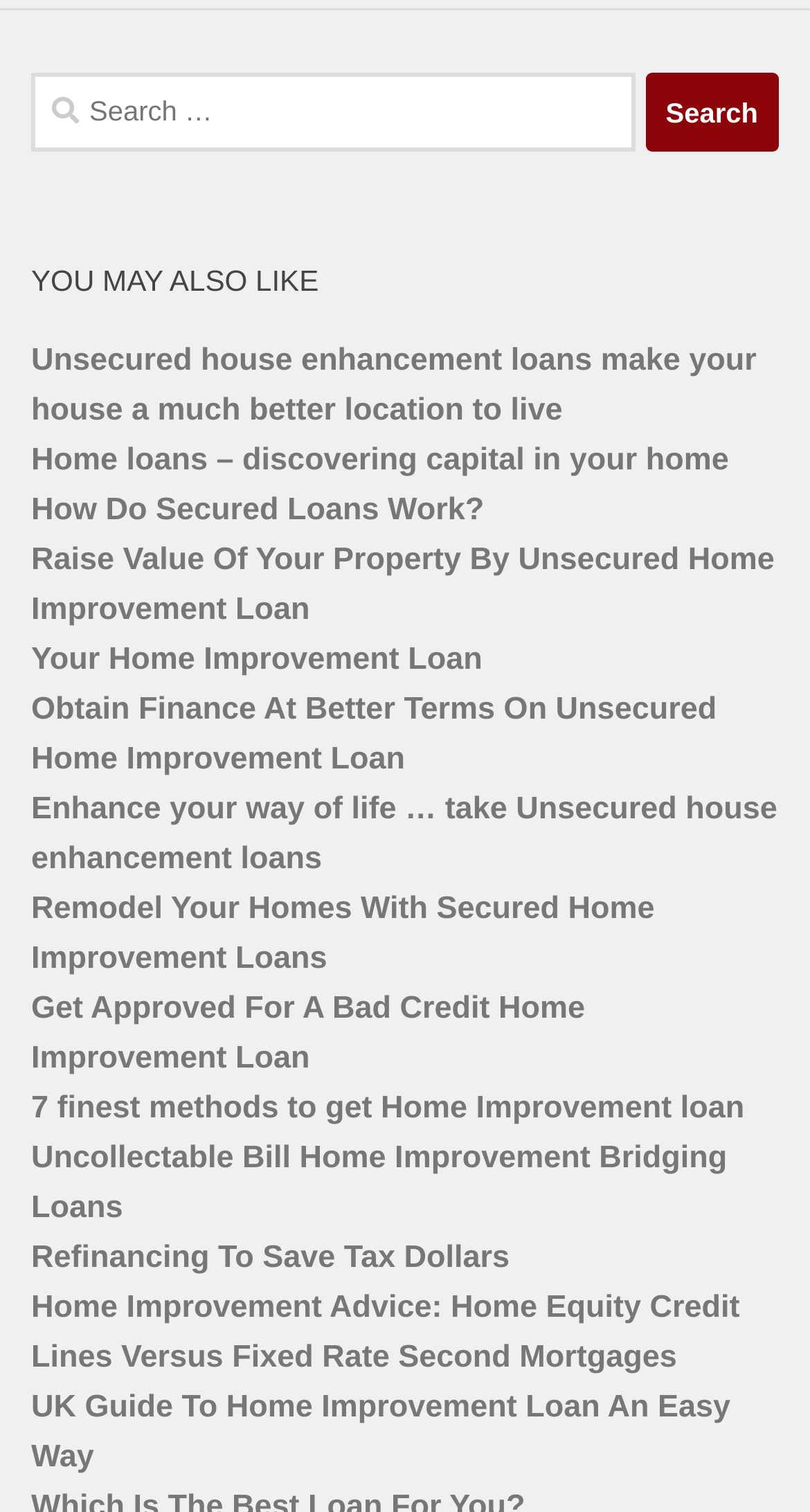Is the webpage displaying a list of results?
Examine the image and provide an in-depth answer to the question.

The presence of multiple links with descriptive titles and the 'YOU MAY ALSO LIKE' heading suggests that the webpage is displaying a list of results, possibly related to a search query or a curated list of content.